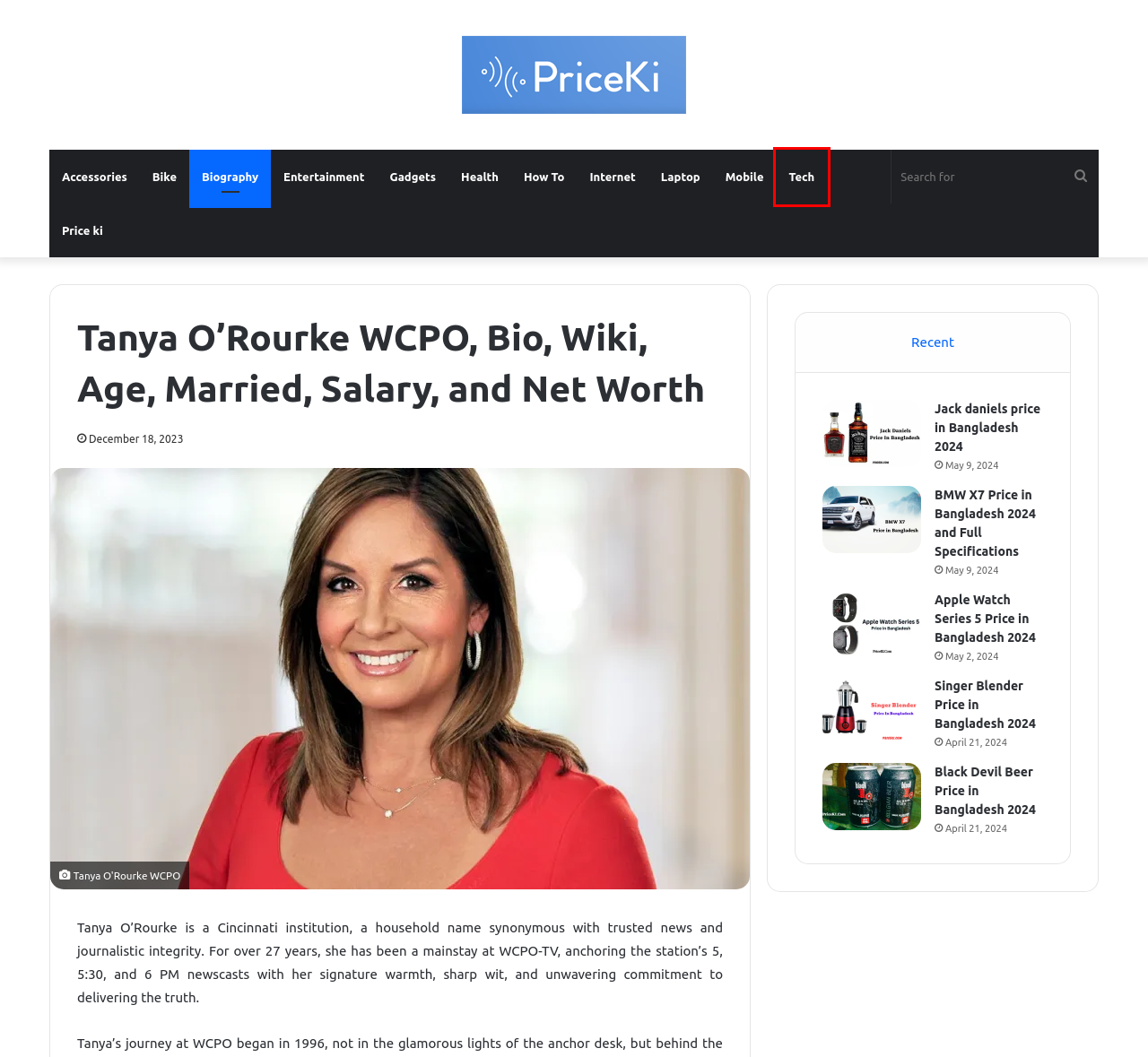You have a screenshot of a webpage, and a red bounding box highlights an element. Select the webpage description that best fits the new page after clicking the element within the bounding box. Options are:
A. Jack daniels price in Bangladesh 2024 - Price ki
B. Price ki - Goods Live Price Chart & News
C. How To Archives - Price ki
D. Laptop Archives - Price ki
E. Black Devil Beer Price in Bangladesh 2024 - Price ki
F. Biography Archives - Price ki
G. Tech Archives - Price ki
H. Mobile Archives - Price ki

G